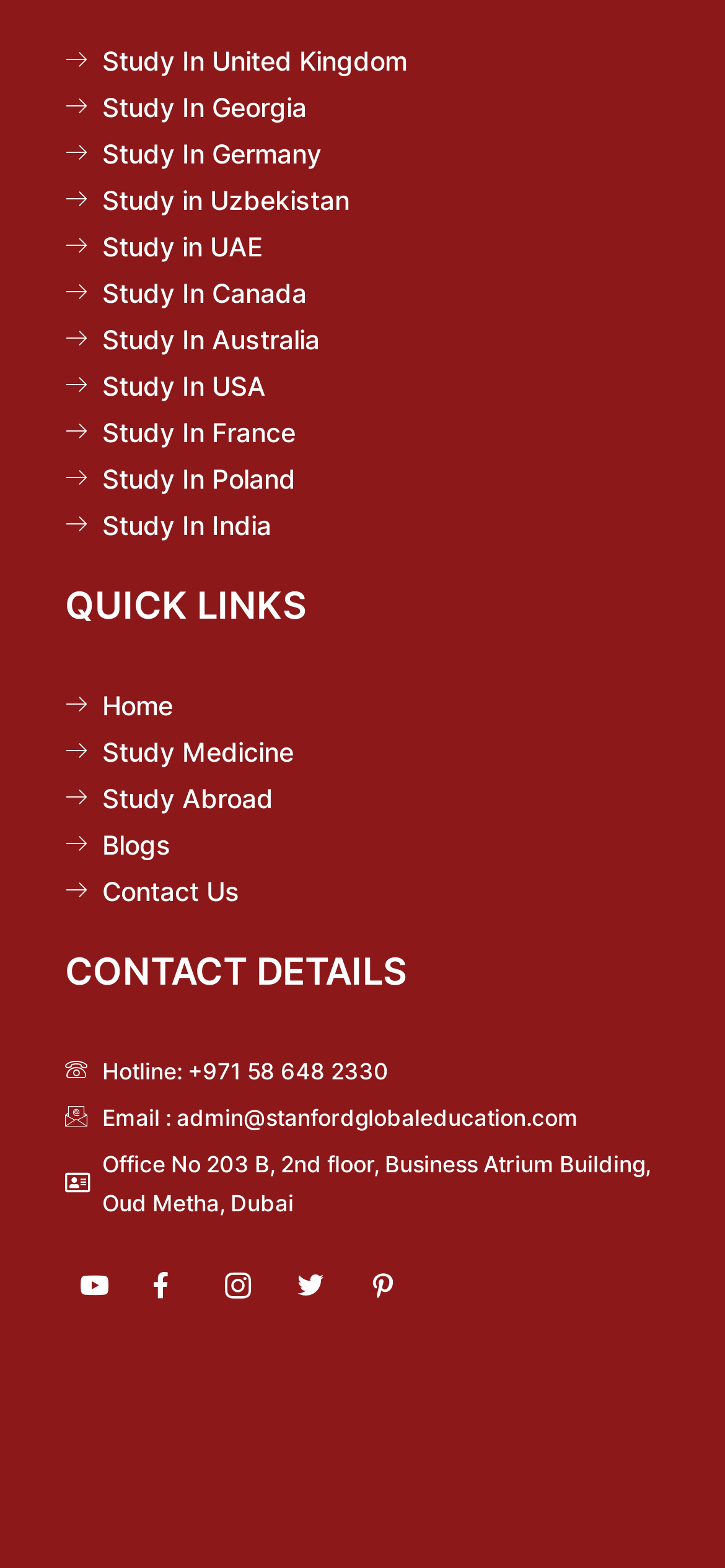What is the address of the office?
Answer the question with a single word or phrase derived from the image.

Office No 203 B, 2nd floor, Business Atrium Building, Oud Metha, Dubai